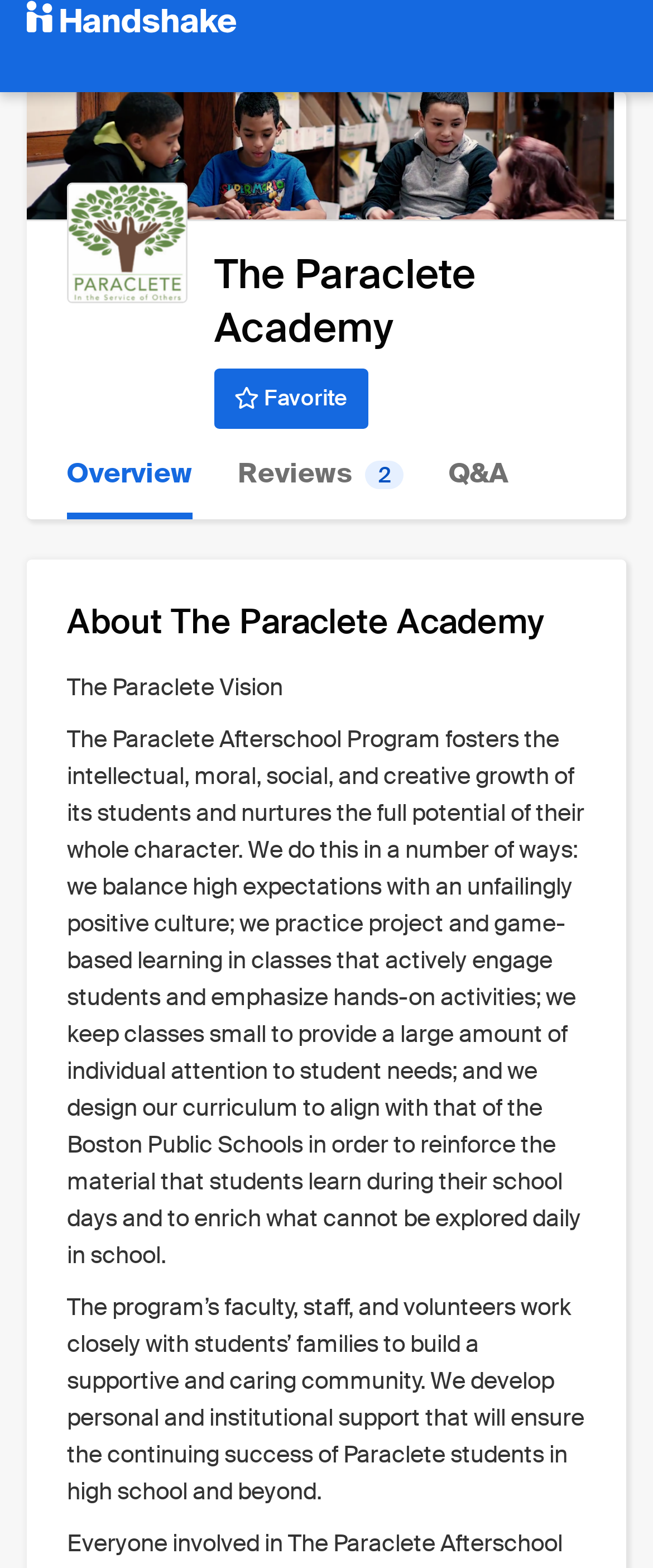Extract the main title from the webpage.

The Paraclete Academy